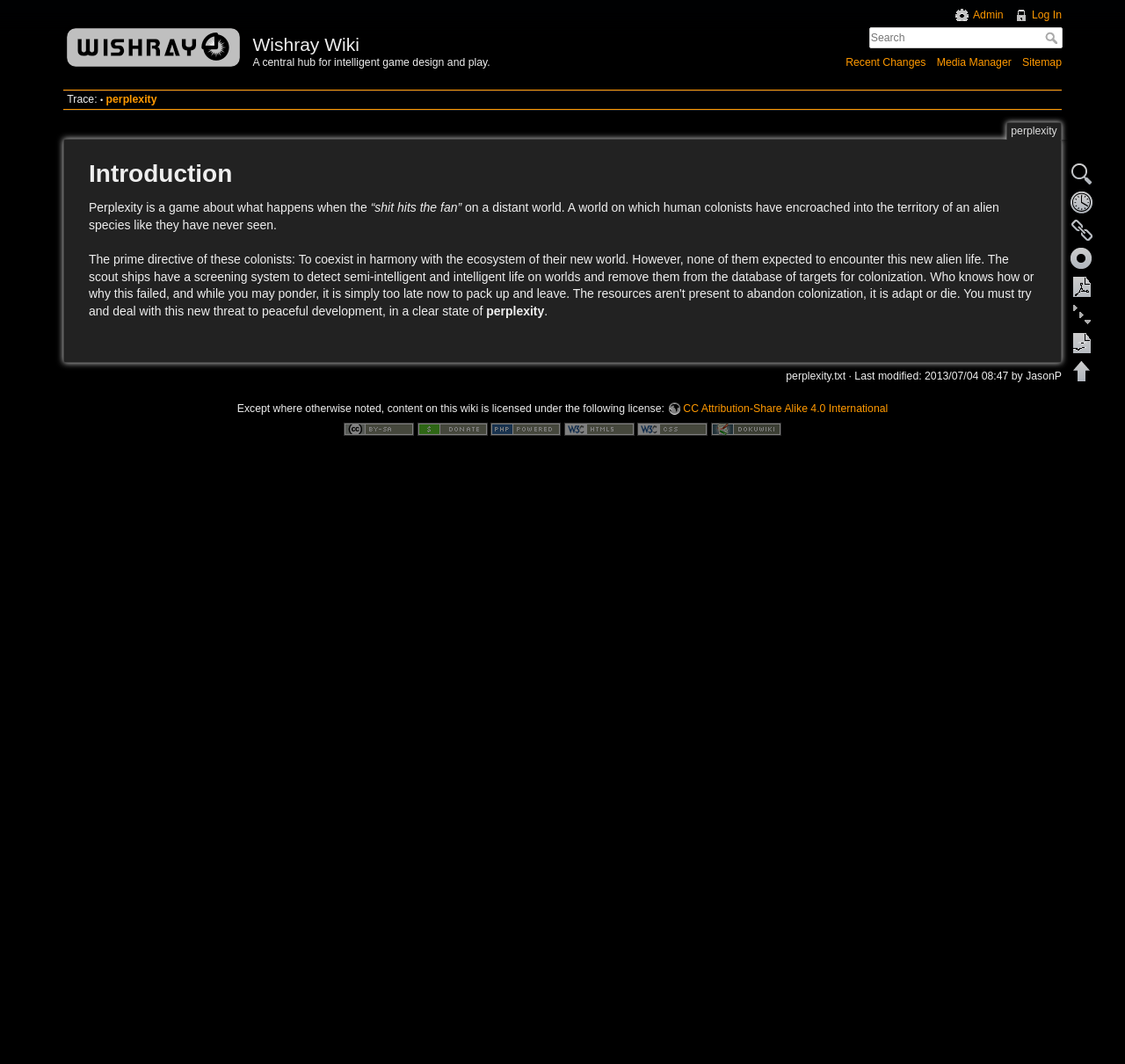Locate the bounding box coordinates of the element you need to click to accomplish the task described by this instruction: "Log in to the wiki".

[0.902, 0.008, 0.944, 0.02]